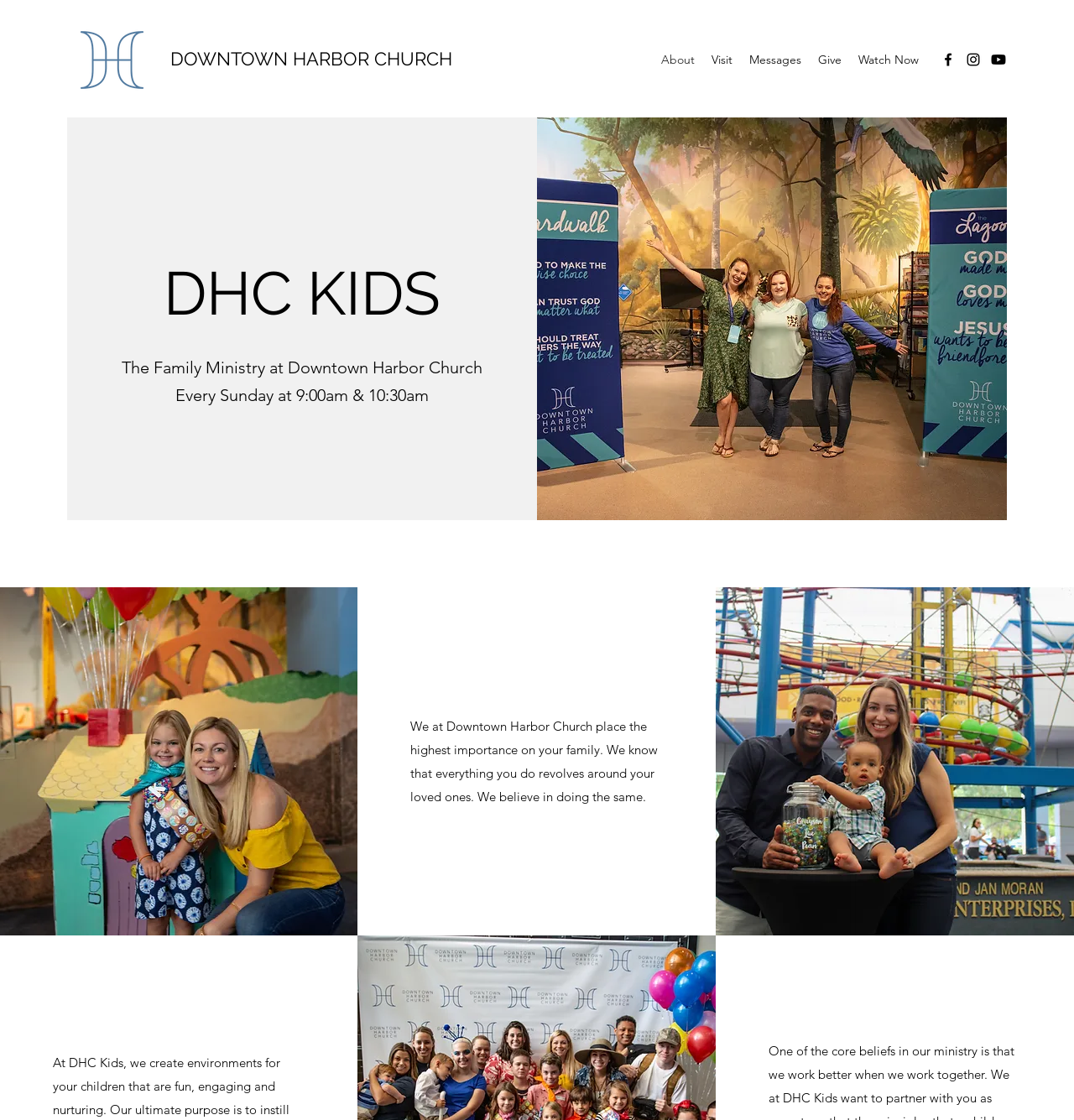Kindly respond to the following question with a single word or a brief phrase: 
What is the name of the ministry?

DHC KIDS